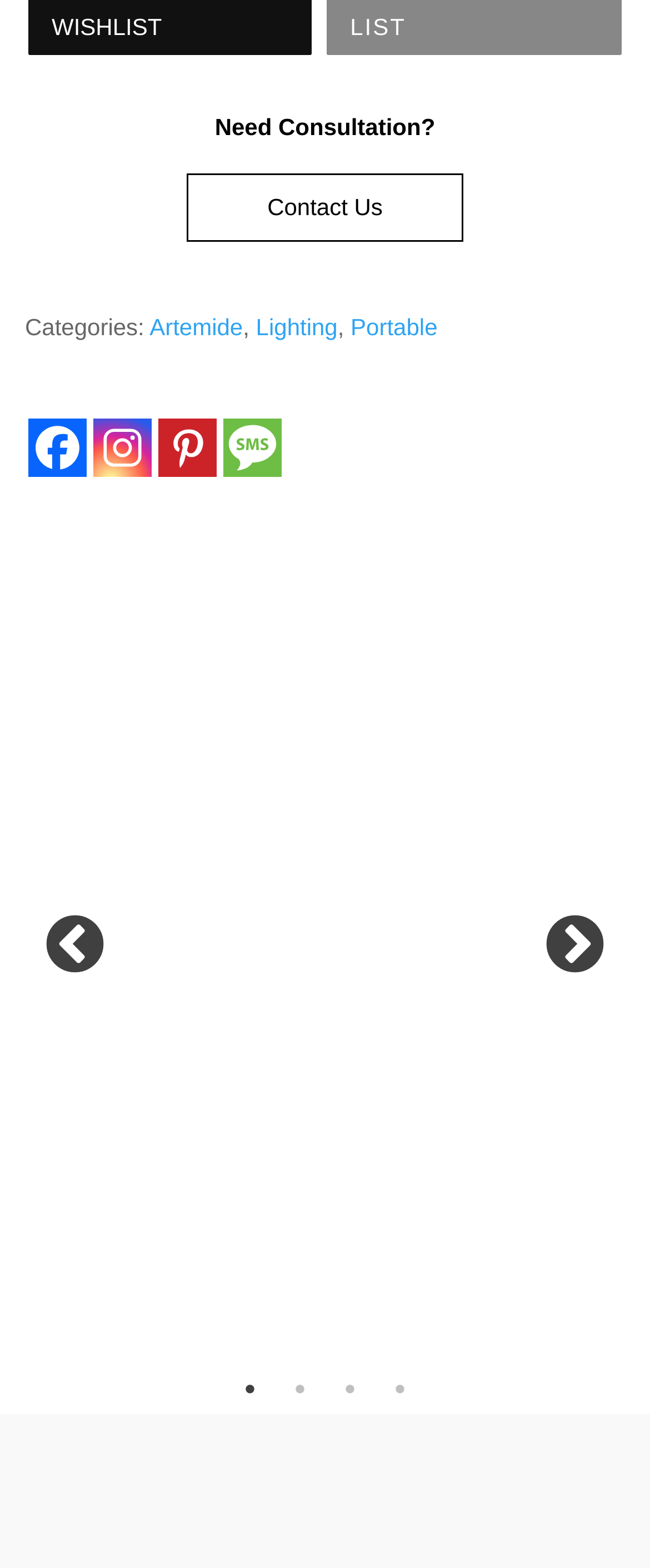Locate the bounding box coordinates of the element to click to perform the following action: 'Select 'Artemide''. The coordinates should be given as four float values between 0 and 1, in the form of [left, top, right, bottom].

[0.23, 0.2, 0.374, 0.217]